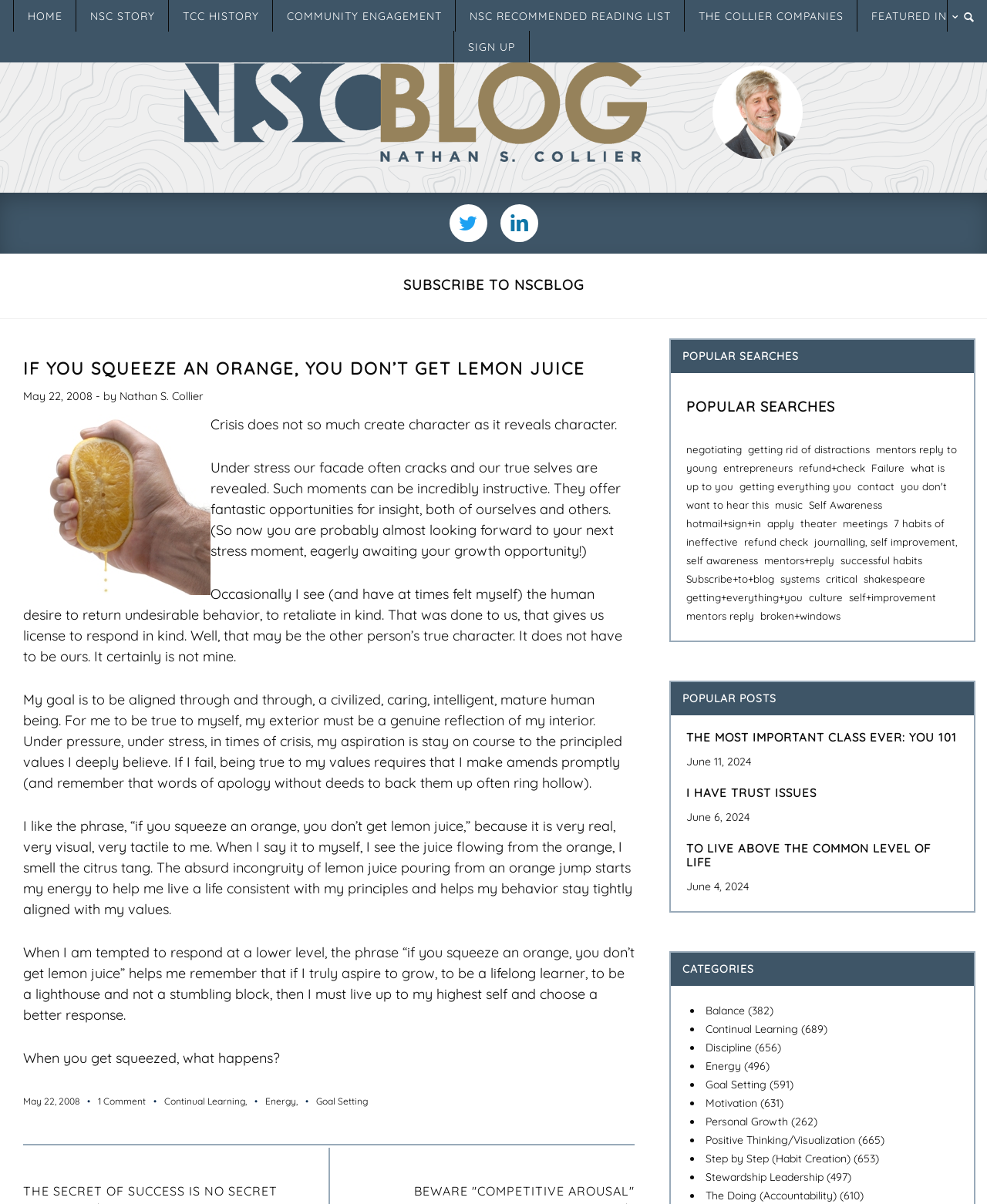Generate a comprehensive description of the webpage.

The webpage is a blog post titled "If you squeeze an orange, you don’t get lemon juice" on the NSC Blog. At the top, there is a navigation menu with links to "HOME", "NSC STORY", "TCC HISTORY", "COMMUNITY ENGAGEMENT", "NSC RECOMMENDED READING LIST", "THE COLLIER COMPANIES", "FEATURED IN", and "SIGN UP". On the right side of the navigation menu, there is a search bar with a placeholder text "Type and search...". 

Below the navigation menu, there is a header section with a logo "NSCBlog" and the author's name "Nathan S. Collier". 

The main content of the blog post is divided into several sections. The first section has a heading "SUBSCRIBE TO NSCBLOG" and a brief introduction to the post. The second section has a heading "IF YOU SQUEEZE AN ORANGE, YOU DON’T GET LEMON JUICE" and a series of paragraphs discussing the idea that crisis reveals character, and how one should strive to be true to themselves under pressure. There is also an image of an orange being squeezed.

The post continues with more paragraphs discussing the importance of living up to one's principles and values, and how the phrase "if you squeeze an orange, you don’t get lemon juice" can help remind oneself to do so. The post concludes with a question "When you get squeezed, what happens?".

On the right side of the main content, there is a section titled "POPULAR SEARCHES" with a list of links to popular search terms. Below that, there is another section titled "POPULAR POSTS" with a link to a post titled "THE MOST IMPORTANT CLASS EVER: YOU 101".